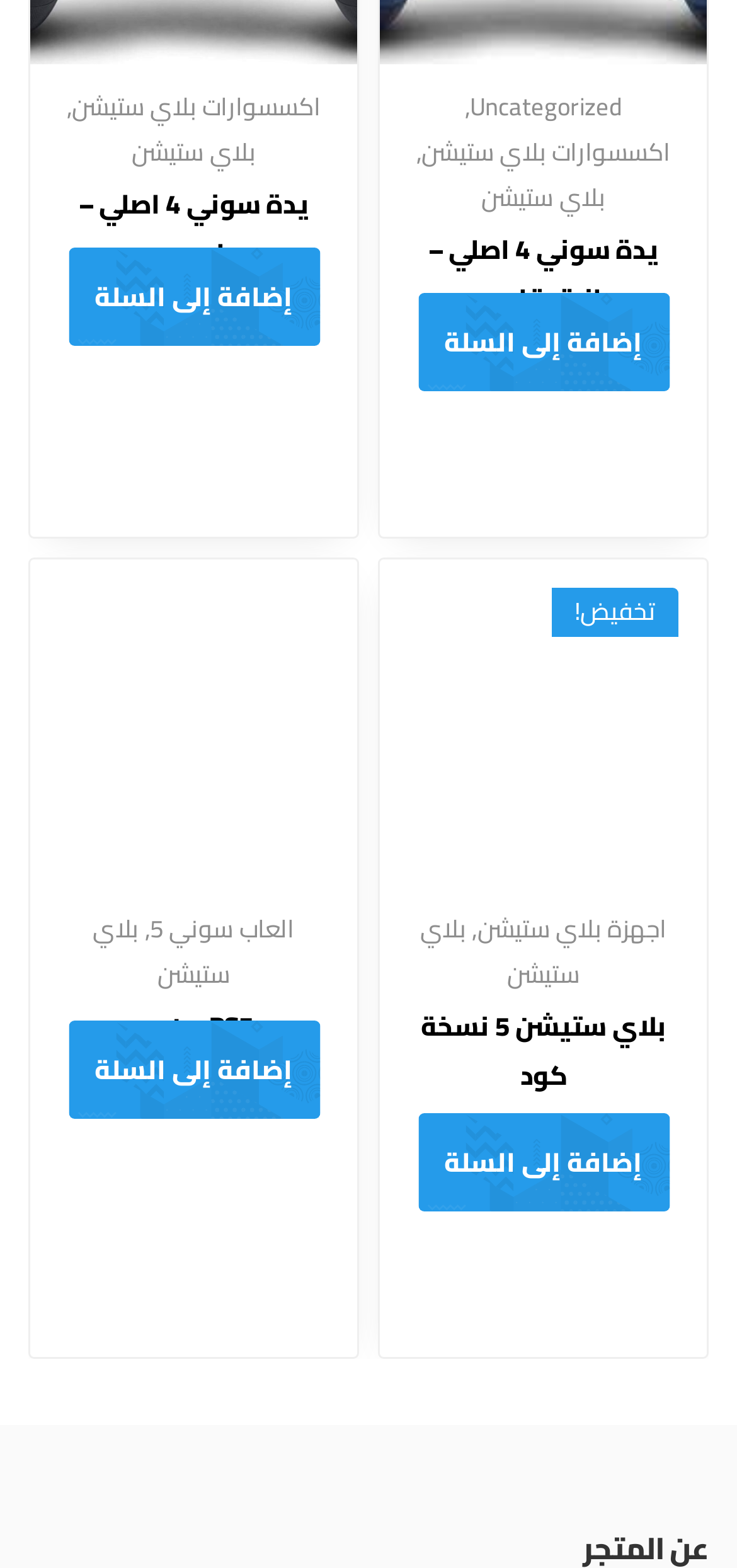Find the bounding box coordinates of the element's region that should be clicked in order to follow the given instruction: "View 'بلاي ستيشن 5 نسخة كود' details". The coordinates should consist of four float numbers between 0 and 1, i.e., [left, top, right, bottom].

[0.571, 0.639, 0.904, 0.701]